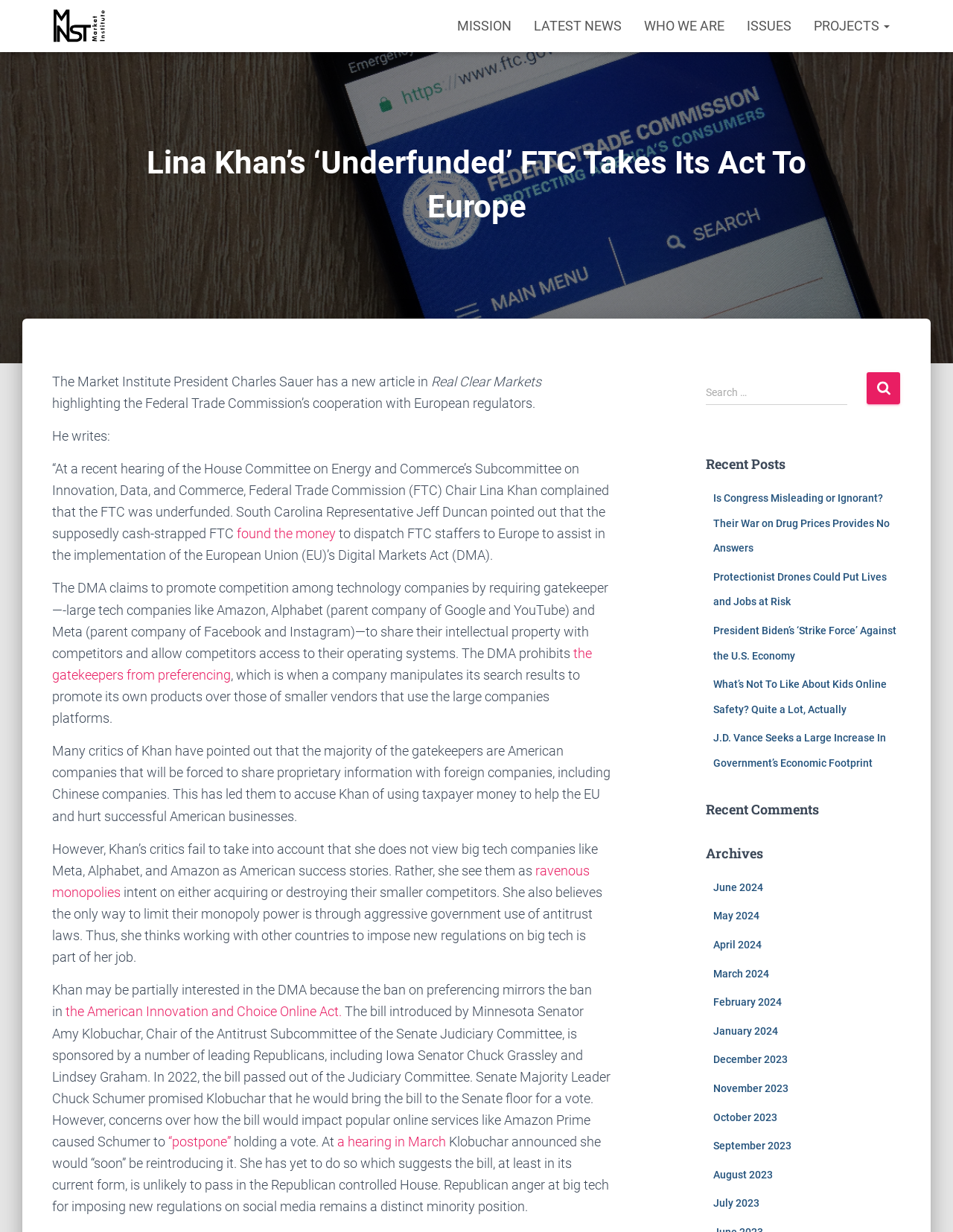Who is the author of the article in Real Clear Markets?
Examine the image and provide an in-depth answer to the question.

The author of the article in Real Clear Markets is mentioned as Charles Sauer, who is the President of the Market Institute.